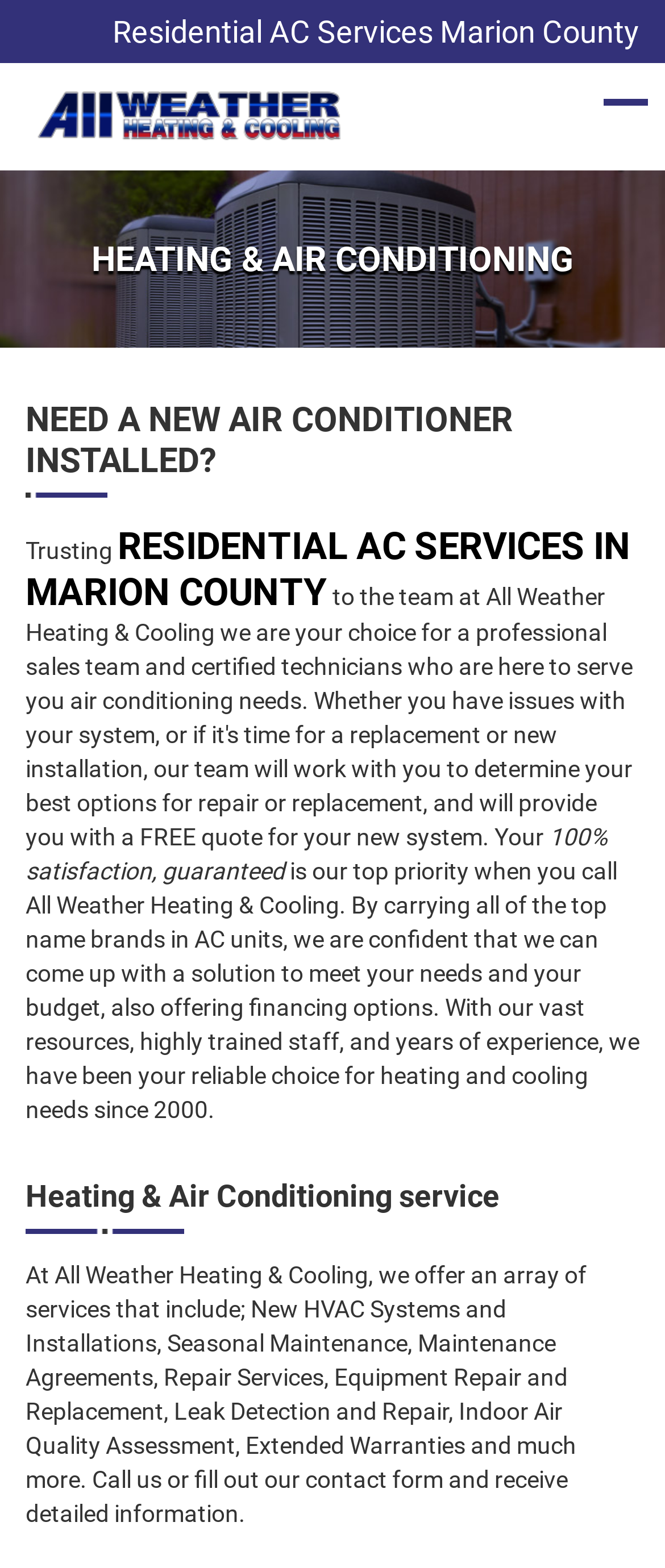Respond with a single word or phrase for the following question: 
What is the company's goal when you call them?

Meet your needs and budget